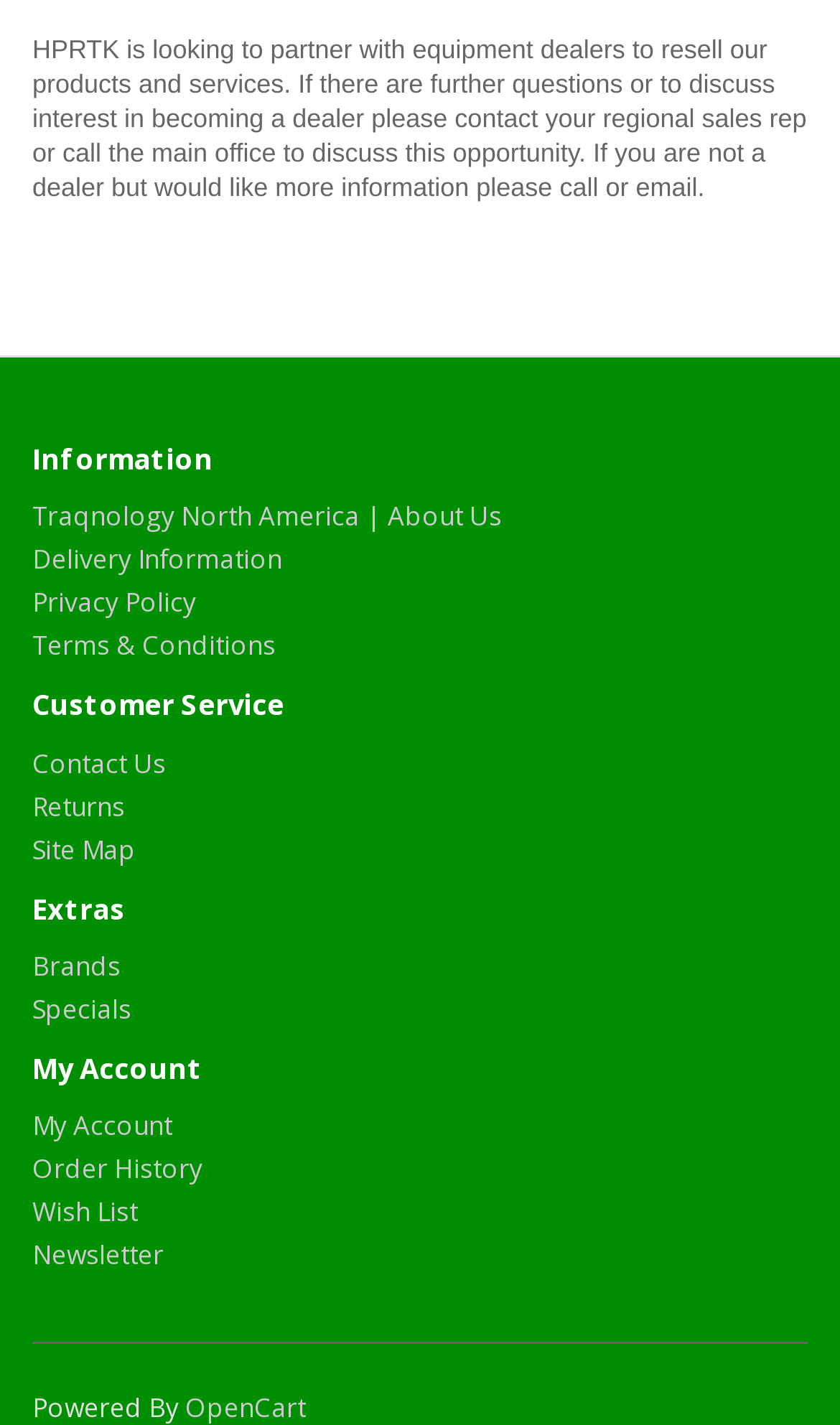What are the categories of links on the webpage?
Based on the image, answer the question in a detailed manner.

The webpage is divided into four categories of links, namely Information, Customer Service, Extras, and My Account, each with its own set of links and subheadings.